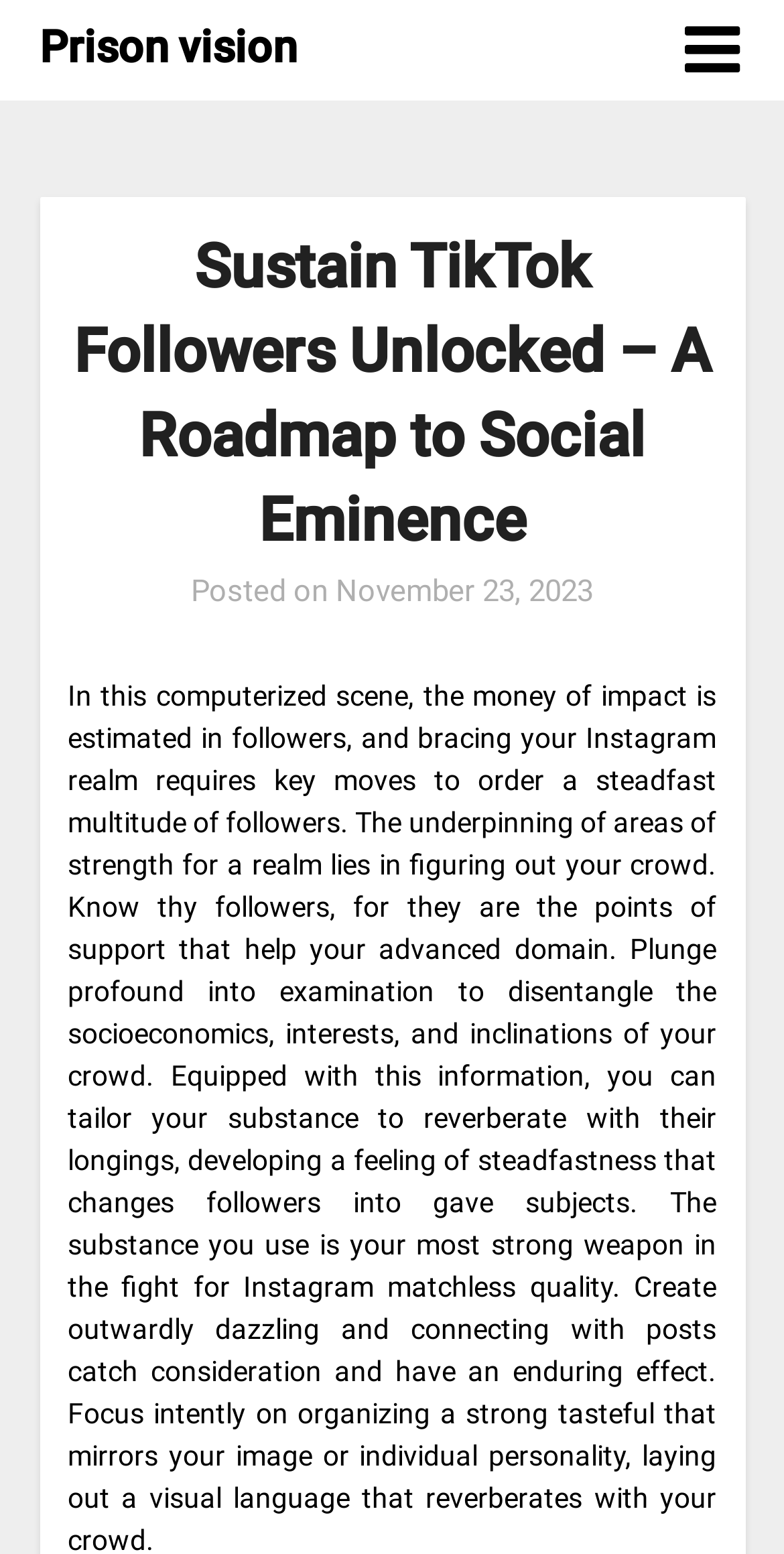Determine the main heading of the webpage and generate its text.

Sustain TikTok Followers Unlocked – A Roadmap to Social Eminence